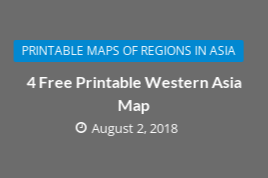What region does the map cover?
Using the image, give a concise answer in the form of a single word or short phrase.

Western Asia